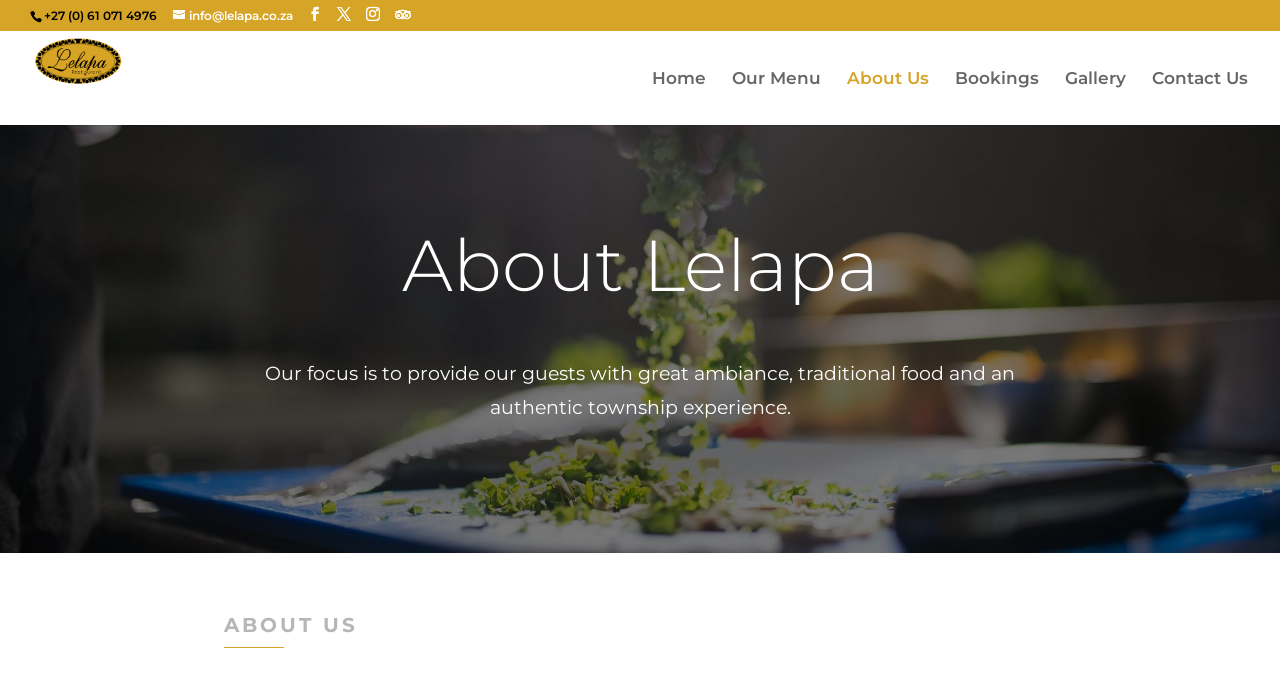Can you identify the bounding box coordinates of the clickable region needed to carry out this instruction: 'send an email to info@lelapa.co.za'? The coordinates should be four float numbers within the range of 0 to 1, stated as [left, top, right, bottom].

[0.135, 0.012, 0.229, 0.034]